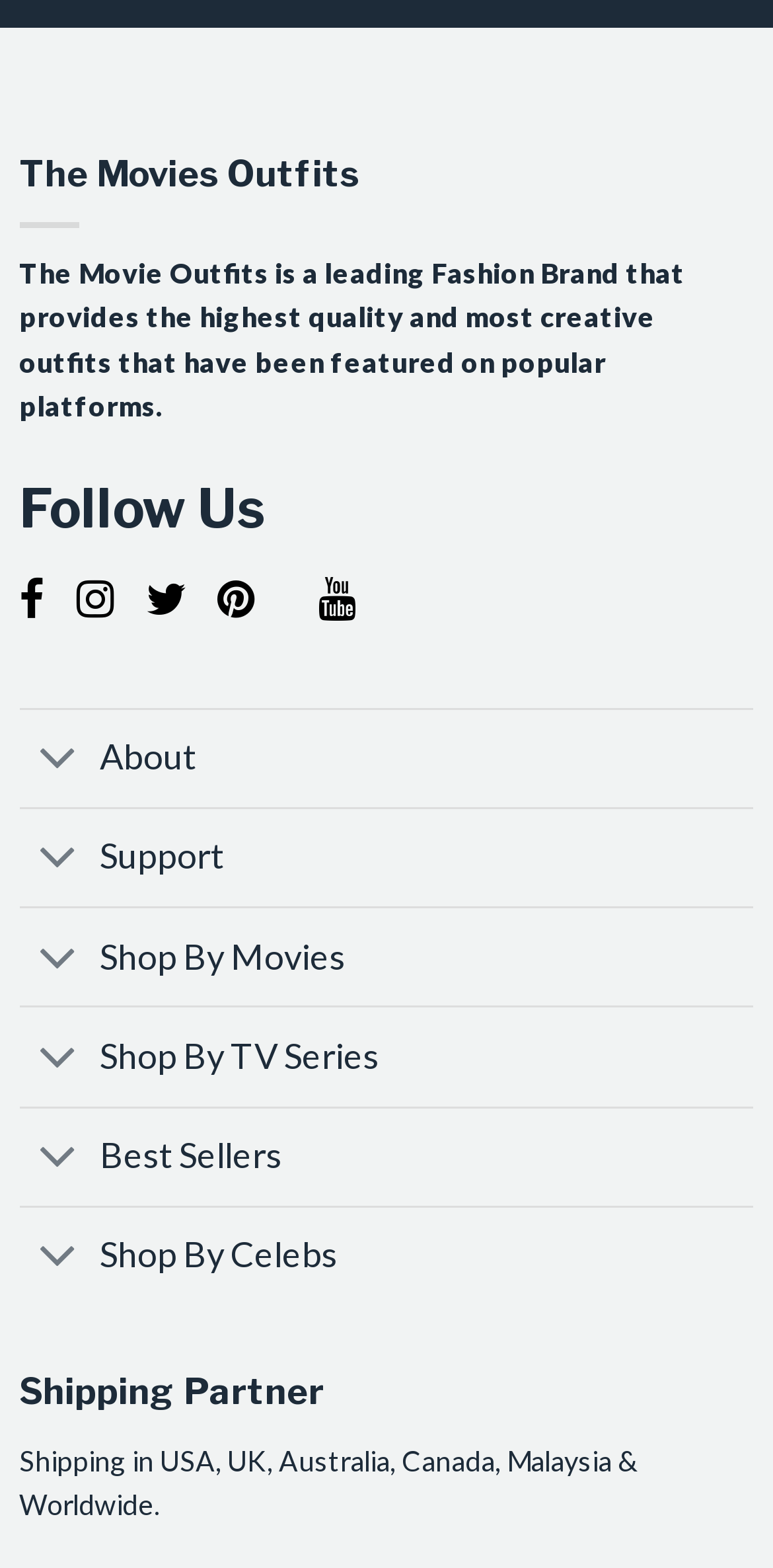What is the name of the fashion brand?
Please give a detailed and elaborate answer to the question.

The name of the fashion brand can be found in the first heading element, which is 'The Movies Outfits'. This heading is located at the top of the webpage and is the most prominent text on the page.